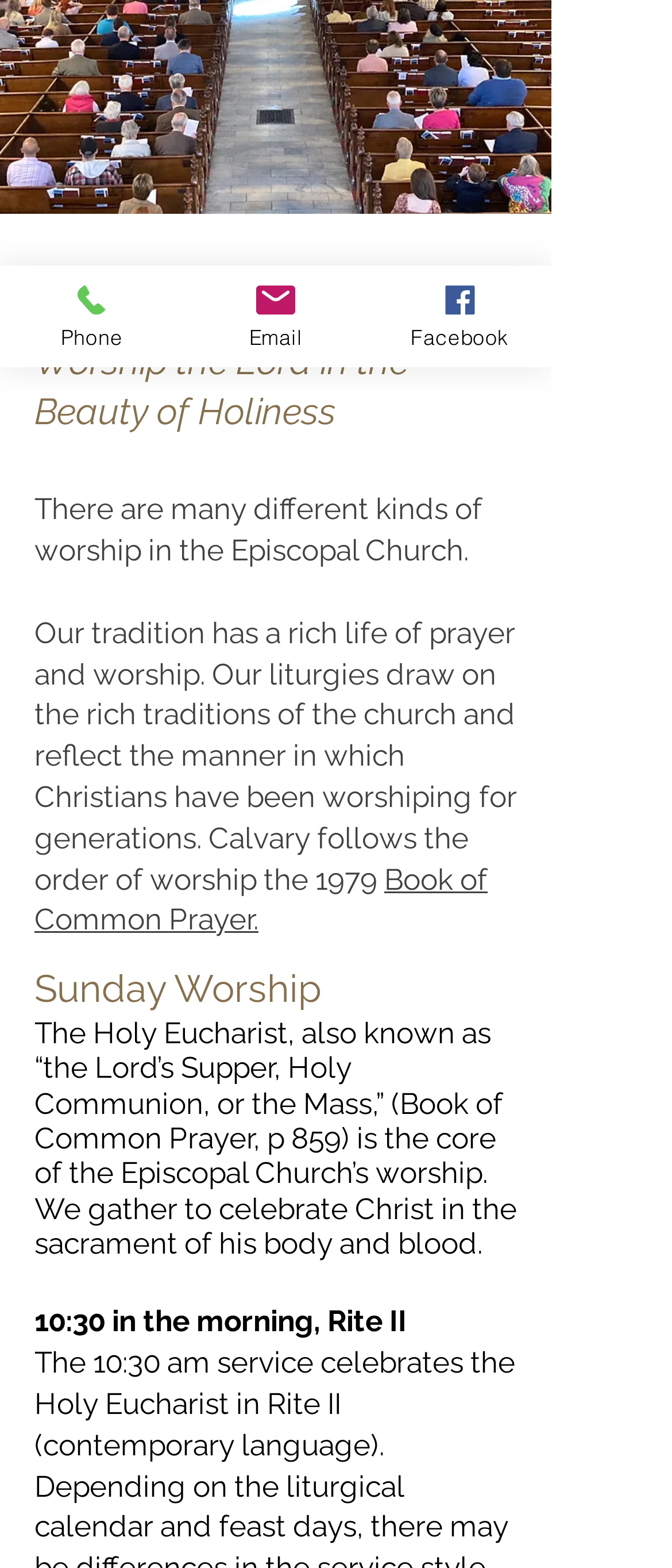Using the format (top-left x, top-left y, bottom-right x, bottom-right y), provide the bounding box coordinates for the described UI element. All values should be floating point numbers between 0 and 1: Facebook

[0.547, 0.169, 0.821, 0.234]